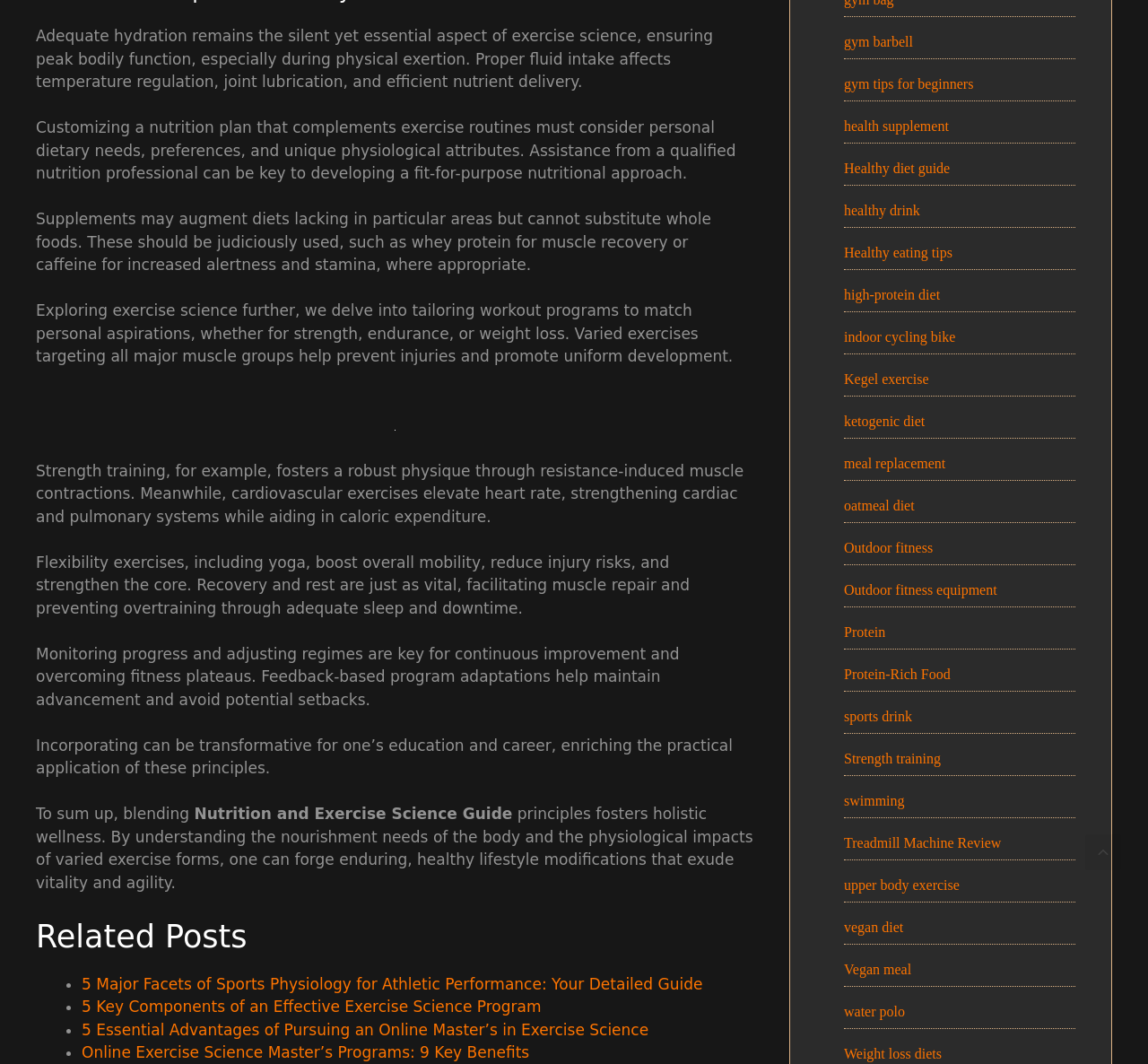Look at the image and write a detailed answer to the question: 
What is the relationship between cardiovascular exercises and heart rate?

The webpage states that cardiovascular exercises, such as running or cycling, elevate heart rate, which strengthens the cardiac and pulmonary systems and aids in caloric expenditure. This suggests that cardiovascular exercises have a direct impact on heart rate, increasing it to improve overall cardiovascular health.